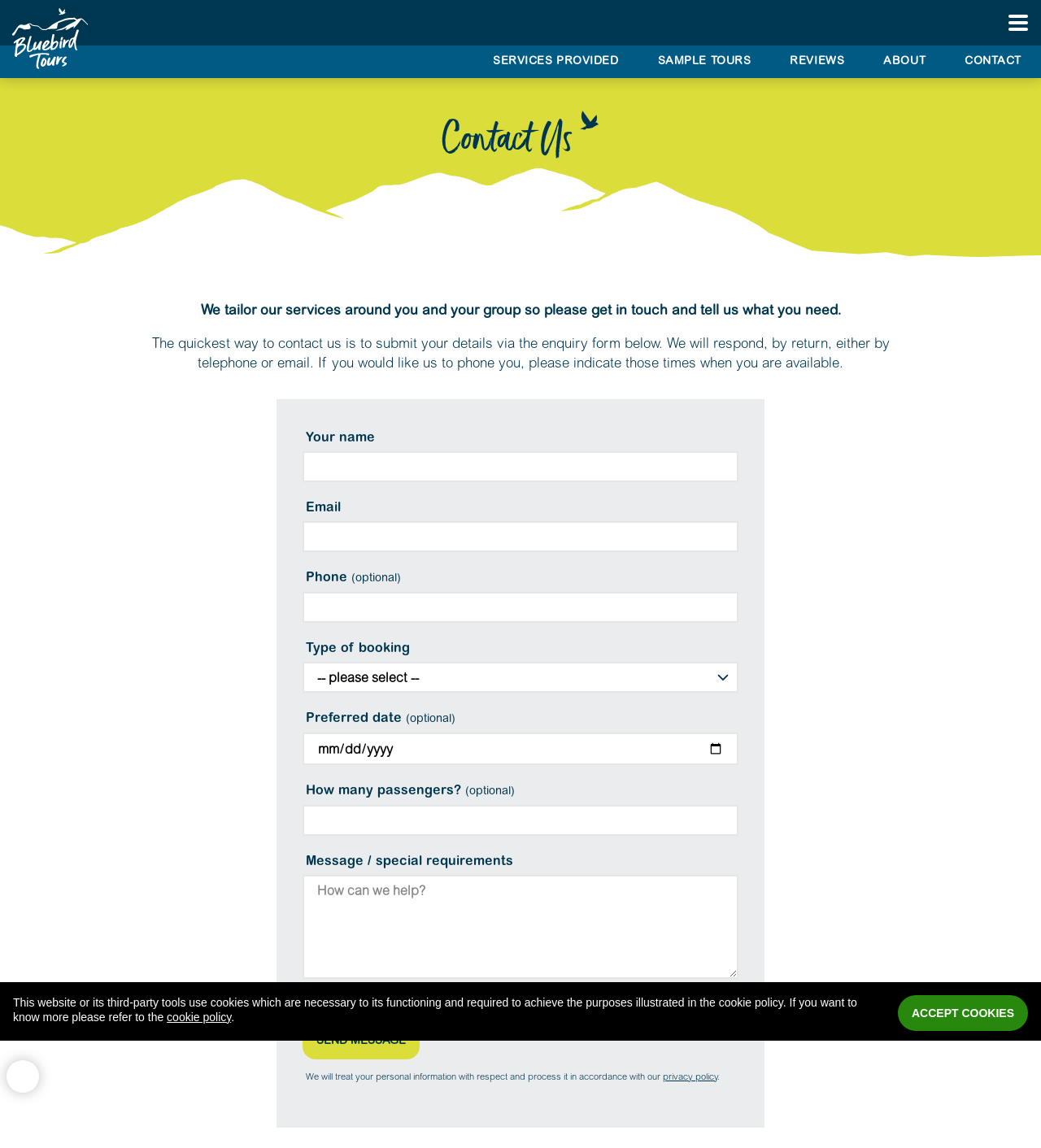Please determine the bounding box coordinates for the element that should be clicked to follow these instructions: "Click the 'MENU' button".

[0.956, 0.0, 1.0, 0.04]